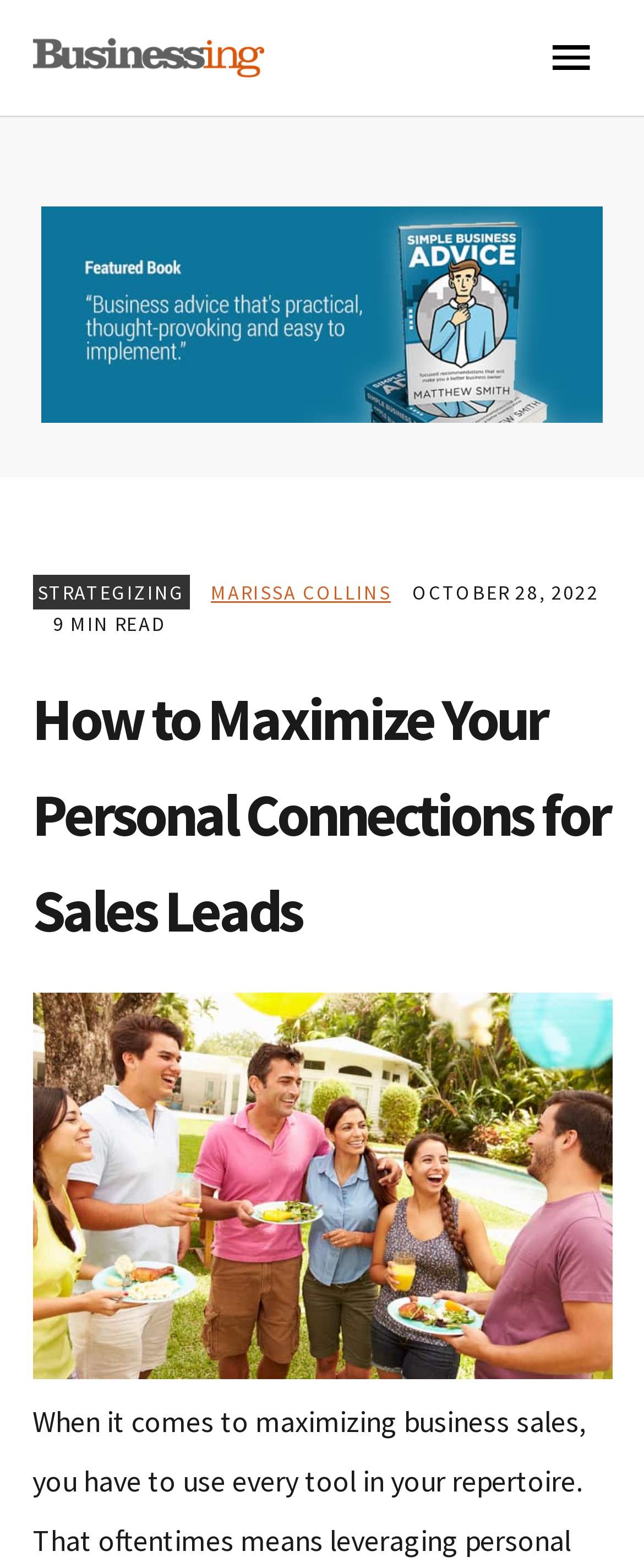Who wrote the book 'Small Business Advice Book'?
Please answer the question with a single word or phrase, referencing the image.

Marissa Collins